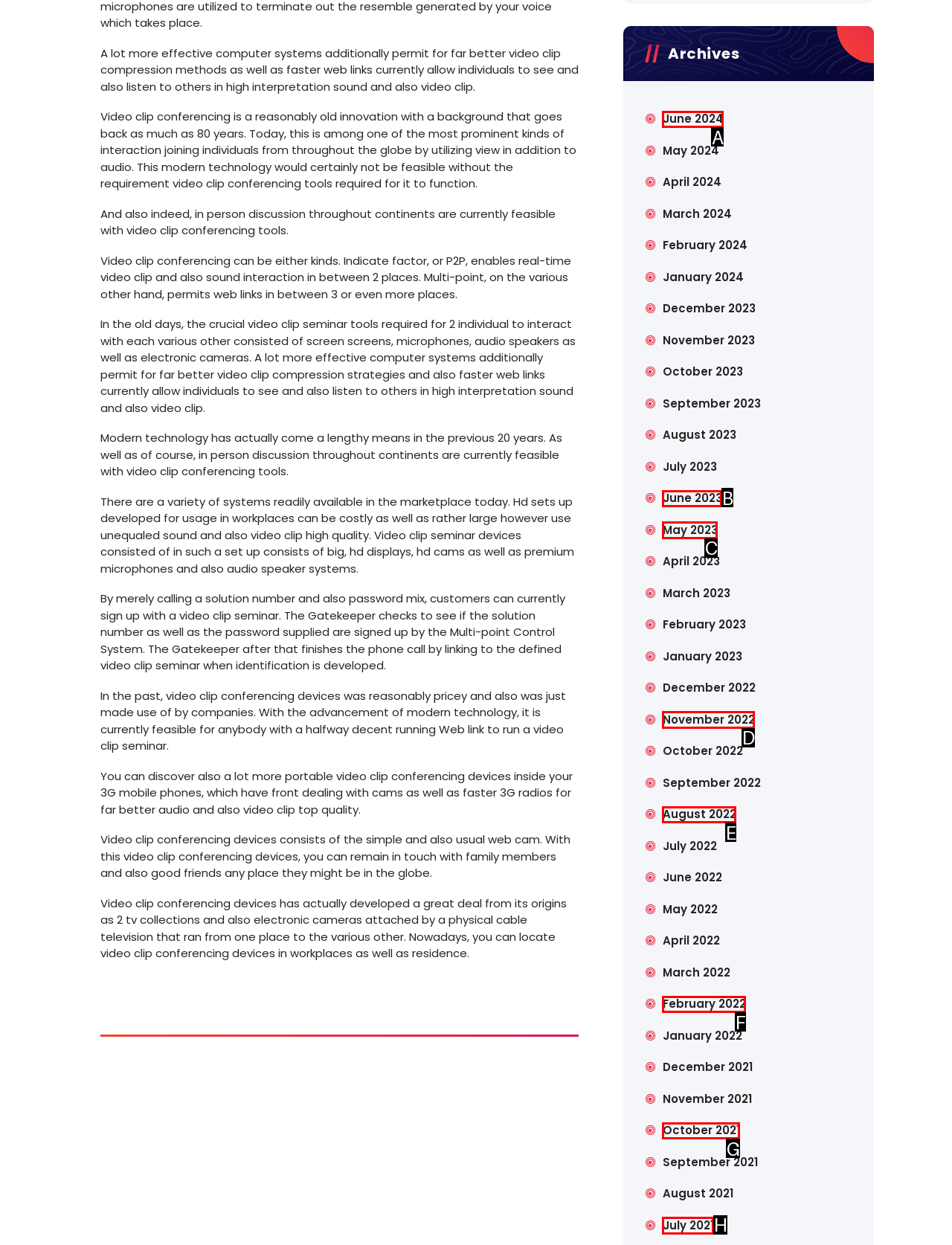Identify the HTML element that matches the description: May 2023
Respond with the letter of the correct option.

C